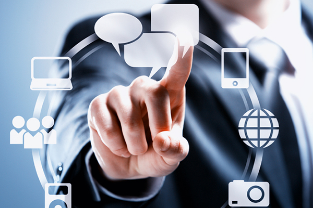What do the digital icons in the circular layout represent?
Using the details shown in the screenshot, provide a comprehensive answer to the question.

The digital icons arranged in a circular layout represent modern communication and technology, including symbols for laptops, mobile devices, social media, and other digital interactions, indicating the various ways people connect and interact in the digital age.